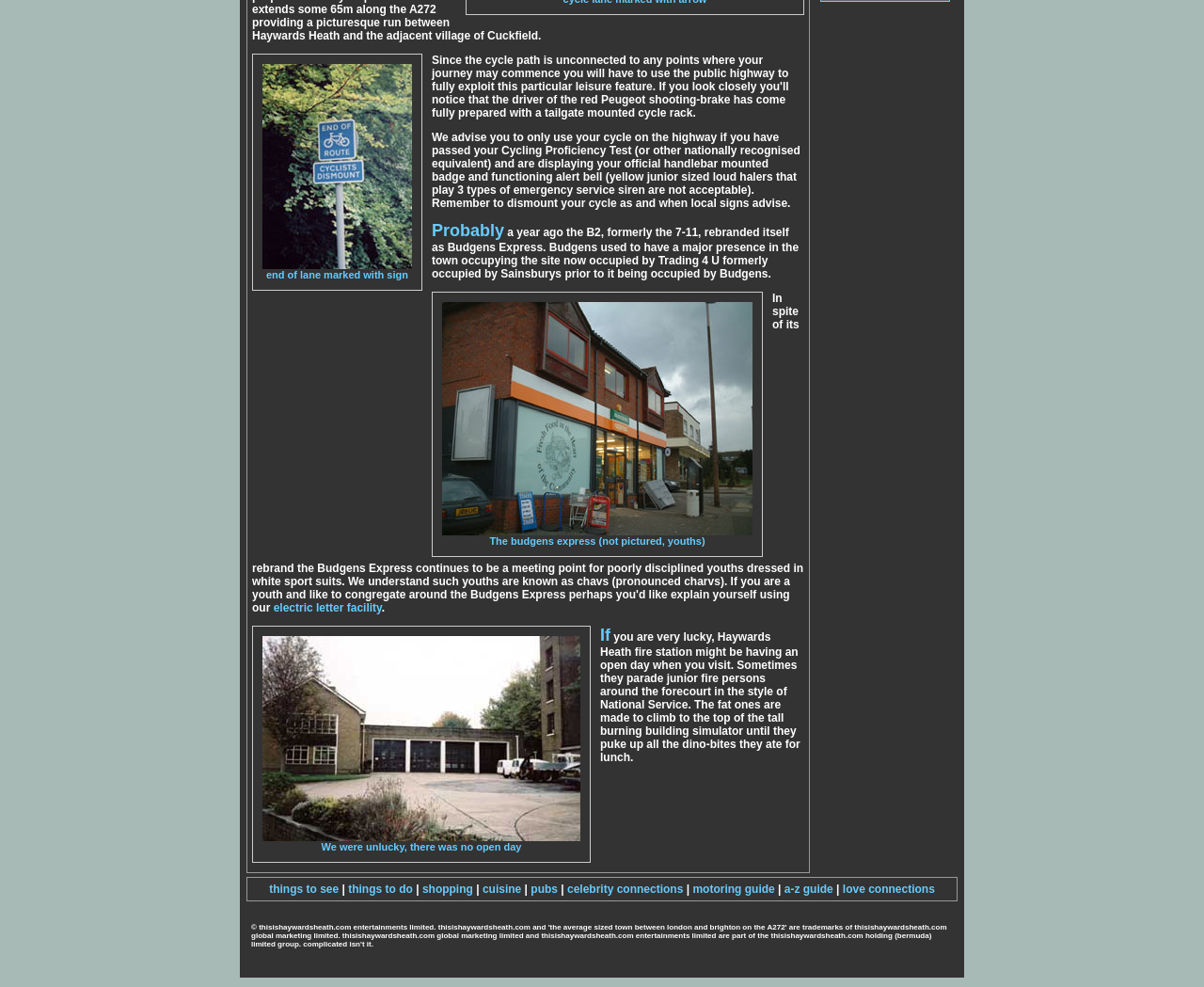Given the element description things to see, identify the bounding box coordinates for the UI element on the webpage screenshot. The format should be (top-left x, top-left y, bottom-right x, bottom-right y), with values between 0 and 1.

[0.224, 0.894, 0.281, 0.908]